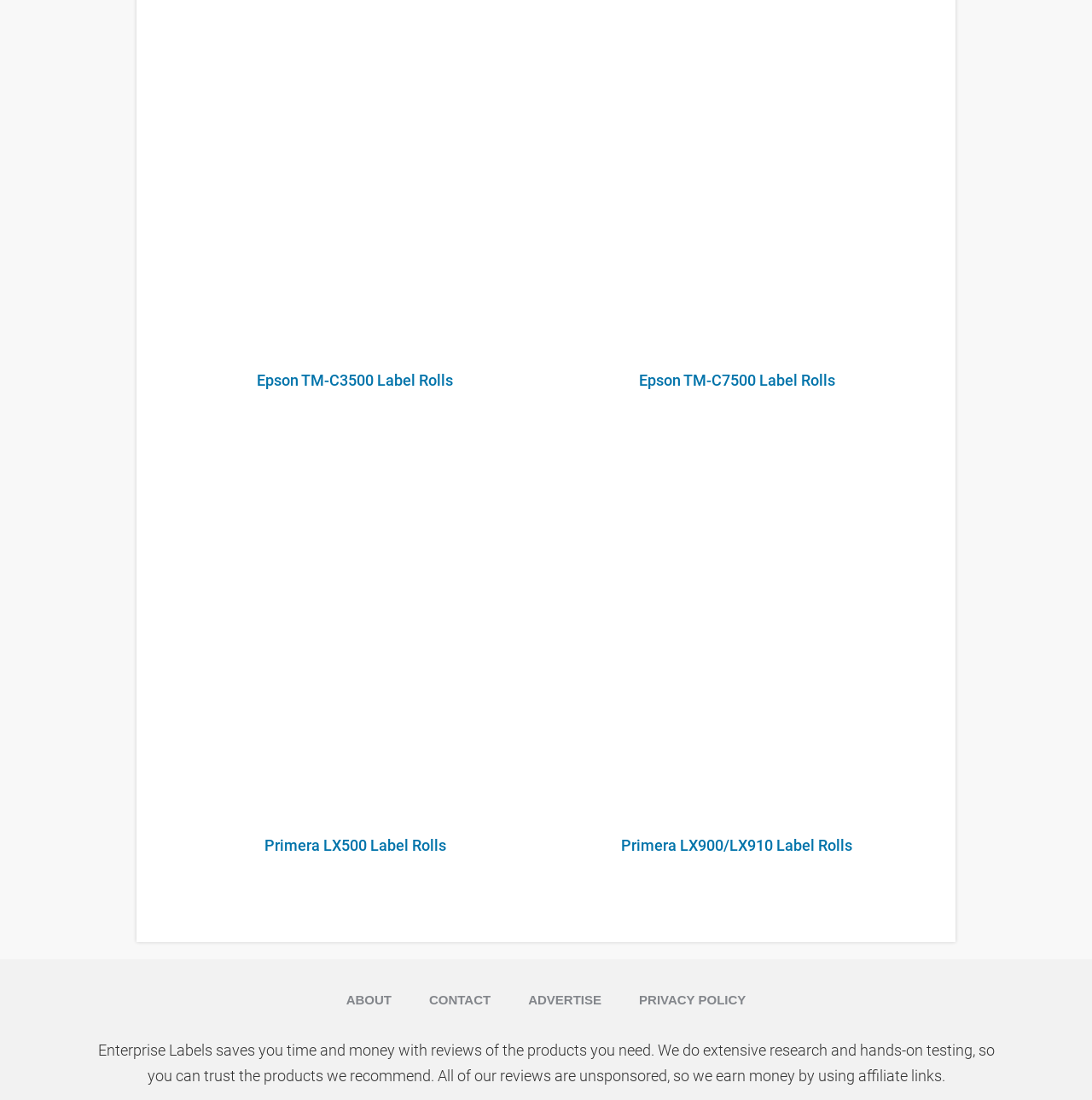Determine the bounding box coordinates for the UI element with the following description: "Privacy Policy". The coordinates should be four float numbers between 0 and 1, represented as [left, top, right, bottom].

[0.585, 0.897, 0.683, 0.921]